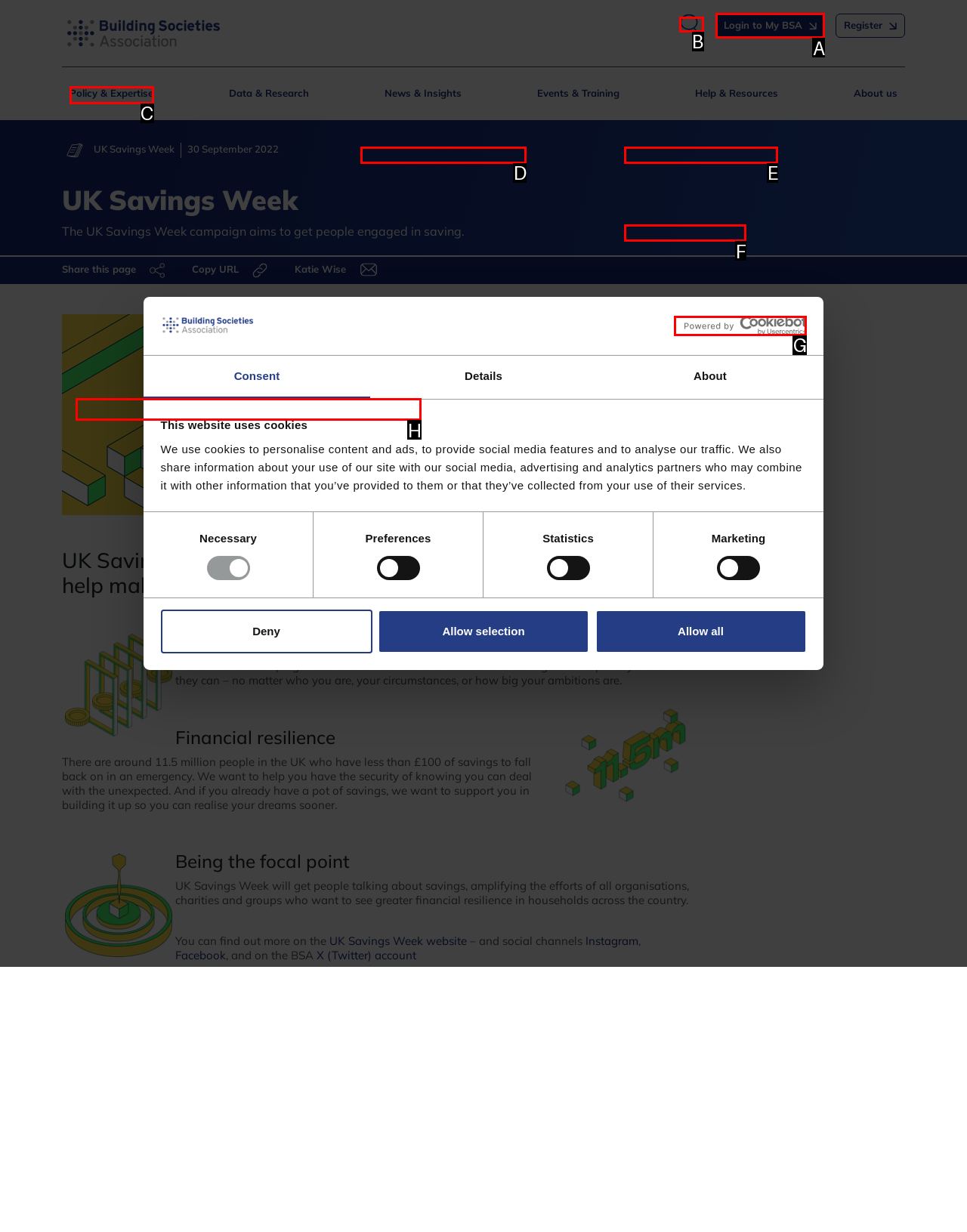Tell me which UI element to click to fulfill the given task: Login to My BSA. Respond with the letter of the correct option directly.

A